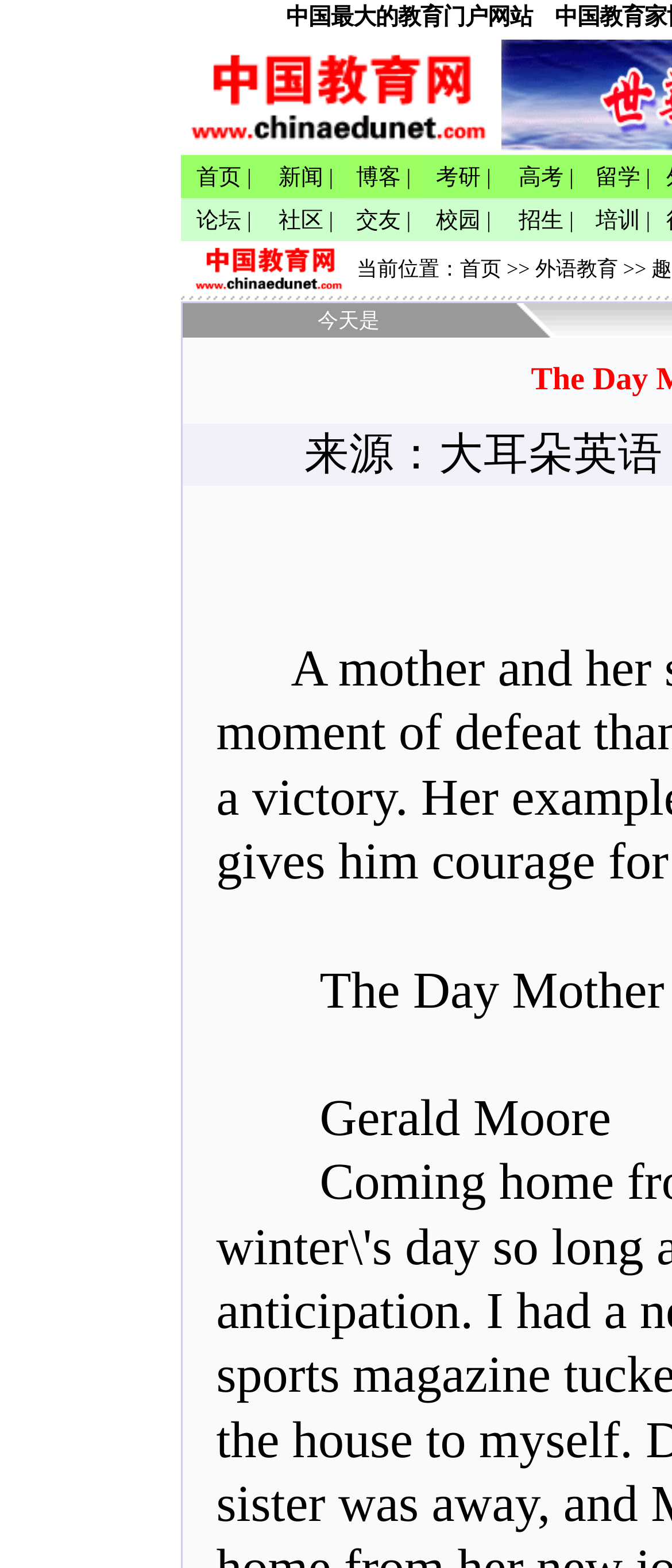How many navigation links are there?
Please give a well-detailed answer to the question.

I counted the number of links in the navigation bar, which are '首页', '新闻', '博客', '考研', '高考', '留学', '论坛', '社区', '交友', '校园', '招生', and '培训'.